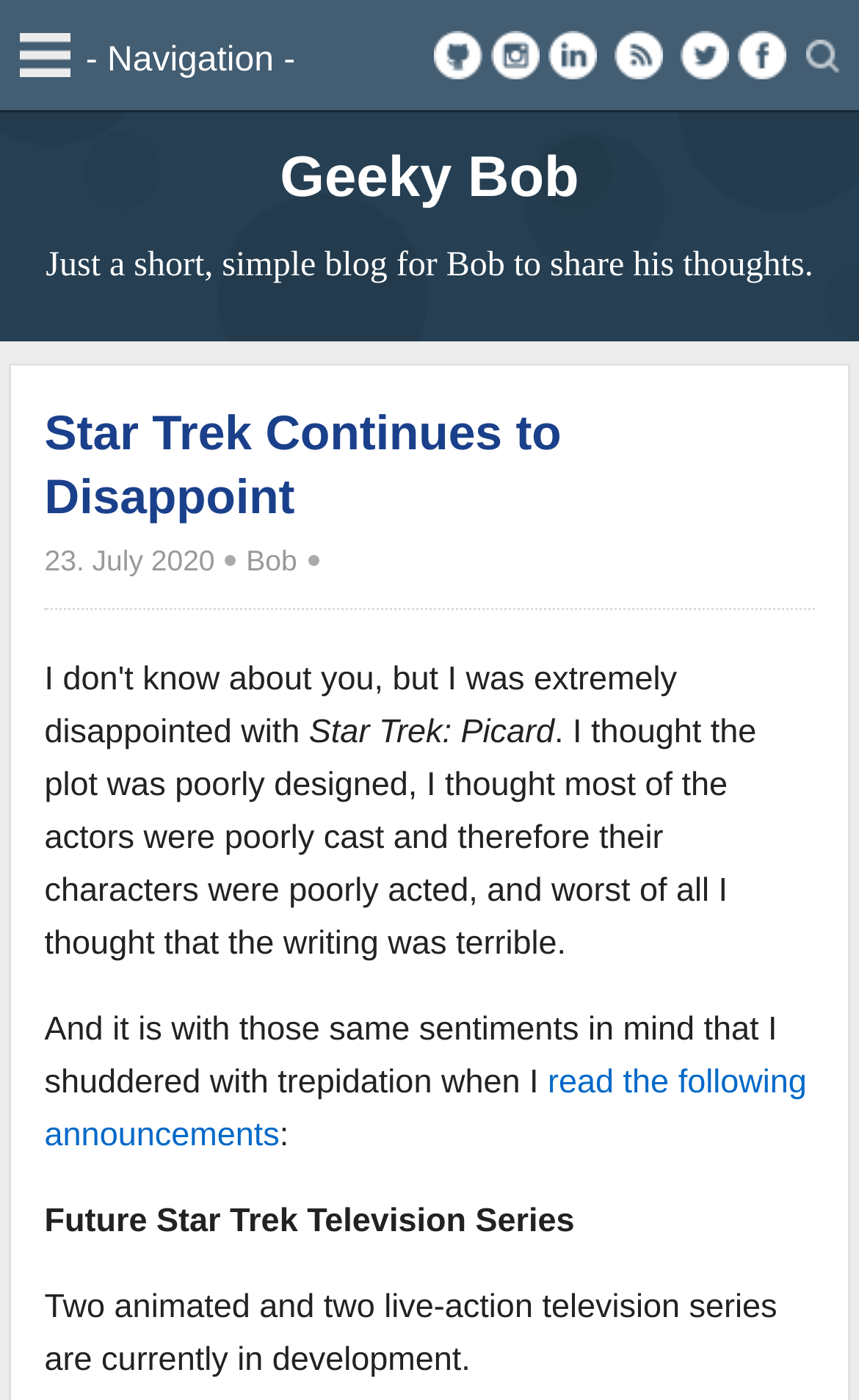What is the date of the first post?
Analyze the screenshot and provide a detailed answer to the question.

The date of the first post can be found below the heading of the first article on the webpage, where it is written in a smaller font size.